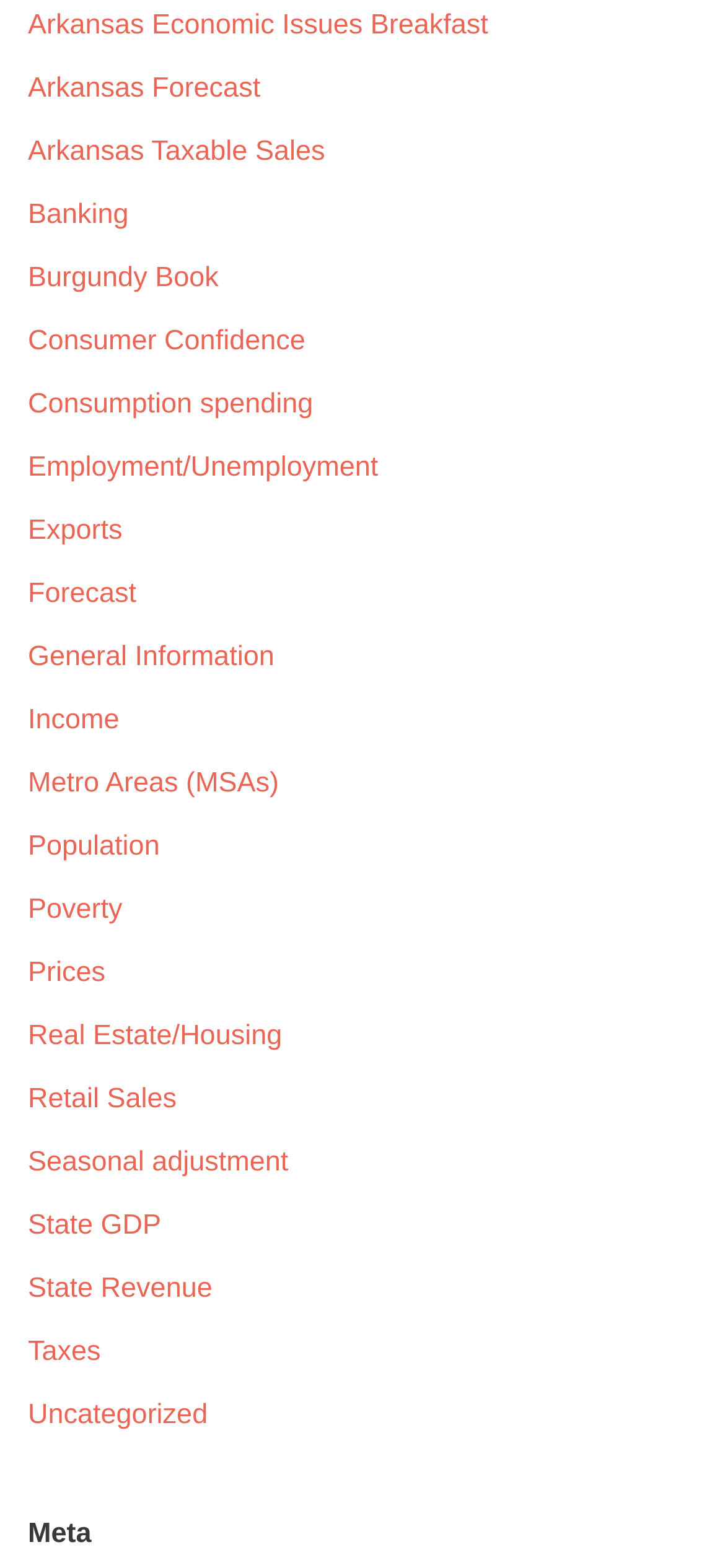How many links are available on this webpage? Based on the screenshot, please respond with a single word or phrase.

28